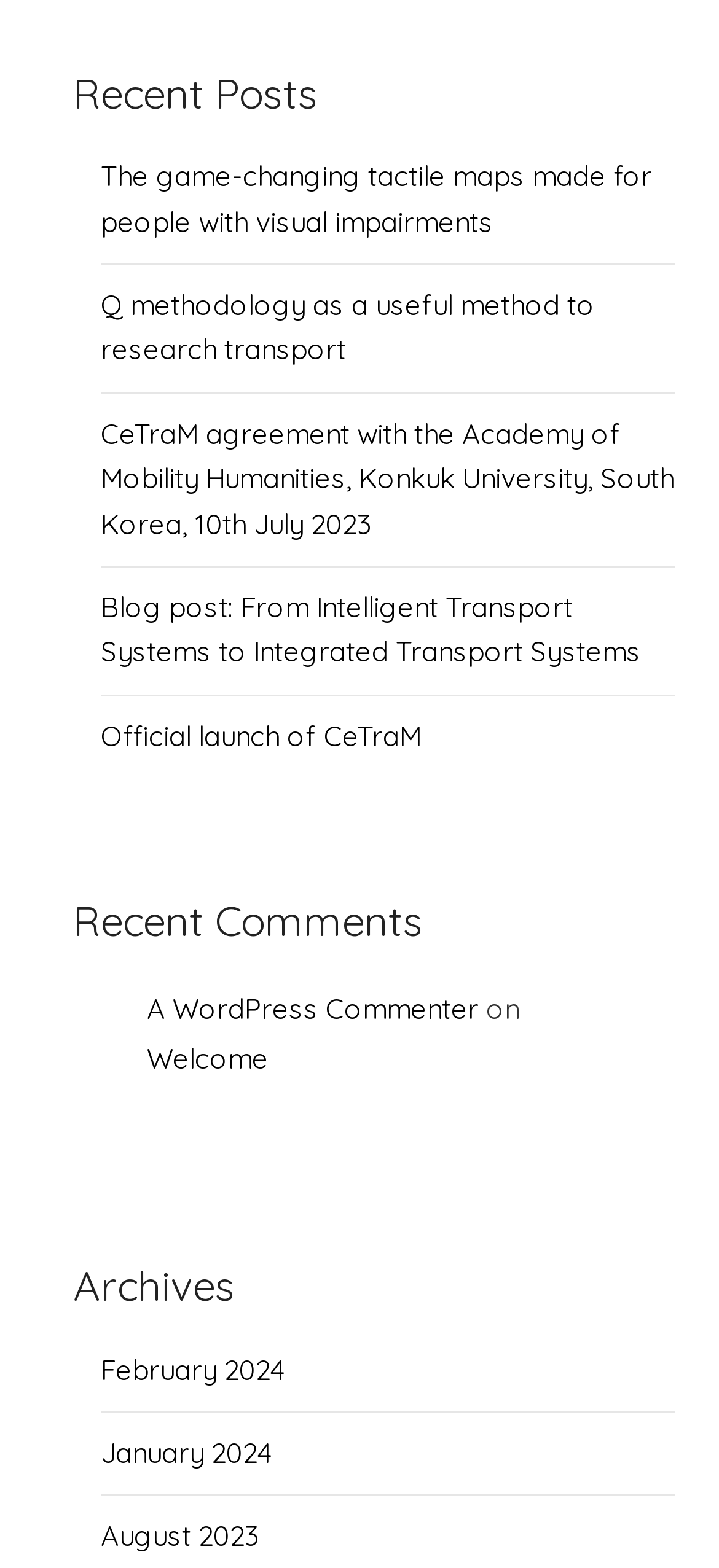Give a one-word or short phrase answer to the question: 
What is the title of the first recent post?

The game-changing tactile maps